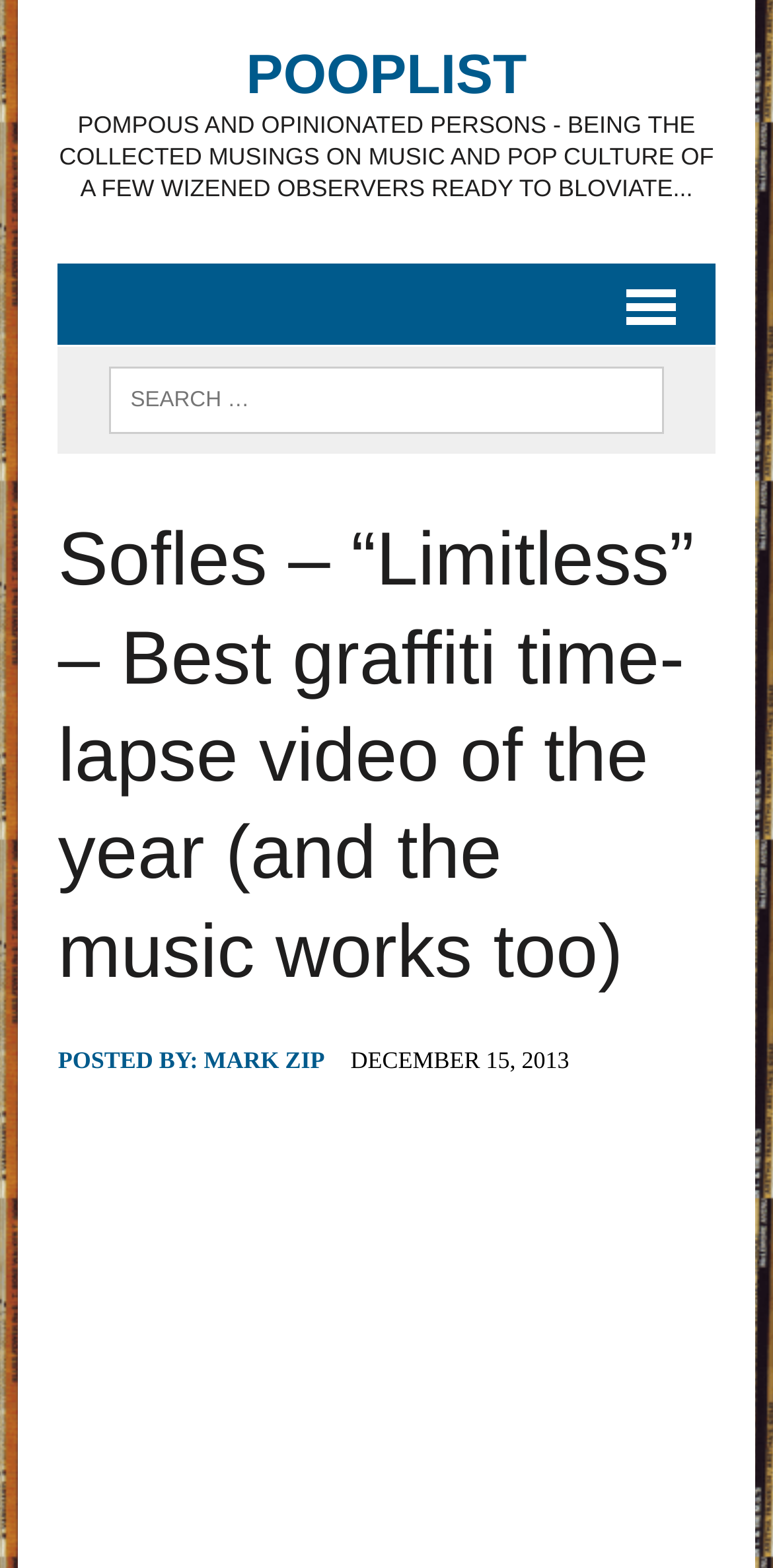Please determine the bounding box coordinates for the element with the description: "A Solution to Gun Violence".

None